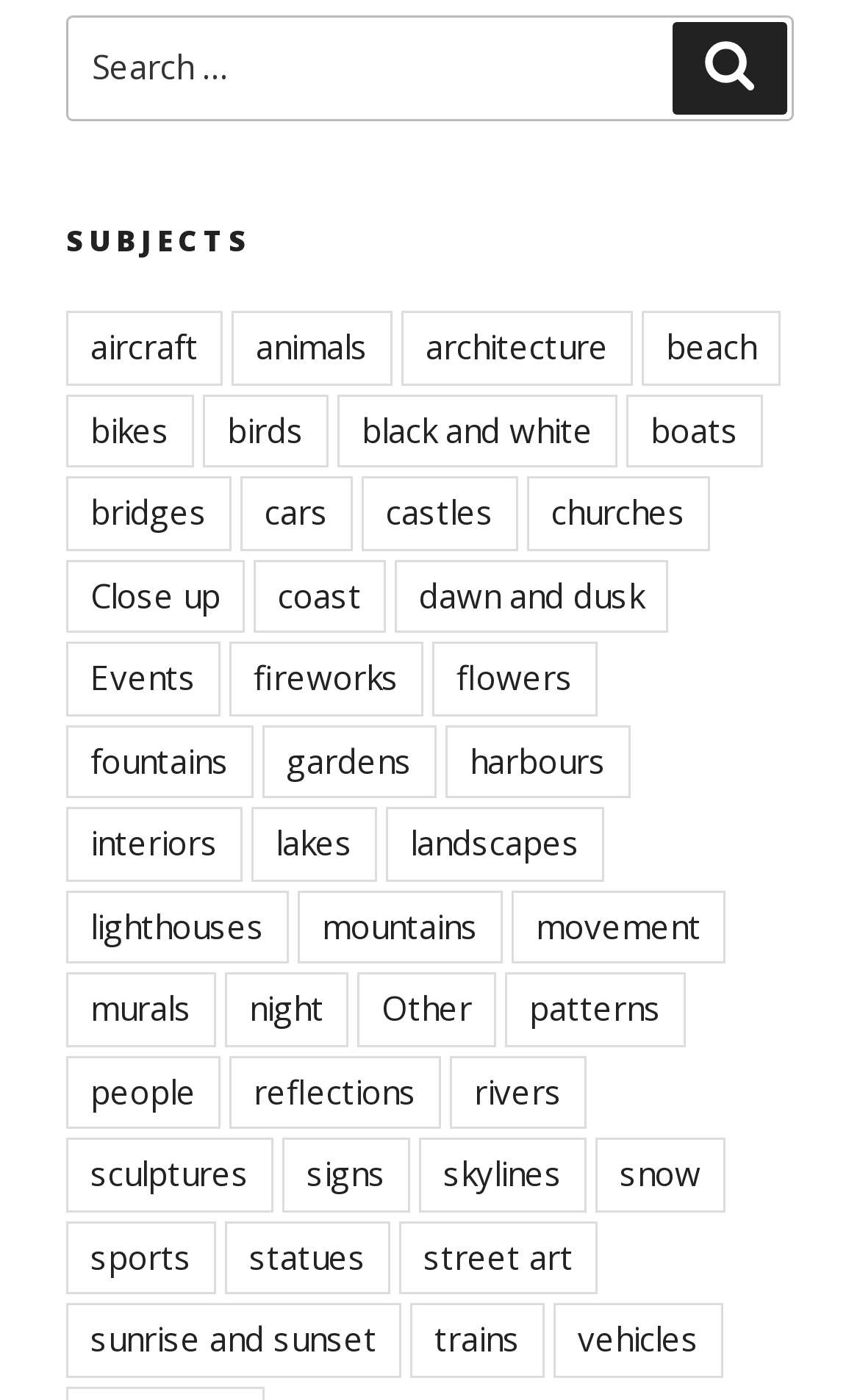Identify the bounding box coordinates of the element to click to follow this instruction: 'Search for something'. Ensure the coordinates are four float values between 0 and 1, provided as [left, top, right, bottom].

[0.077, 0.011, 0.923, 0.086]